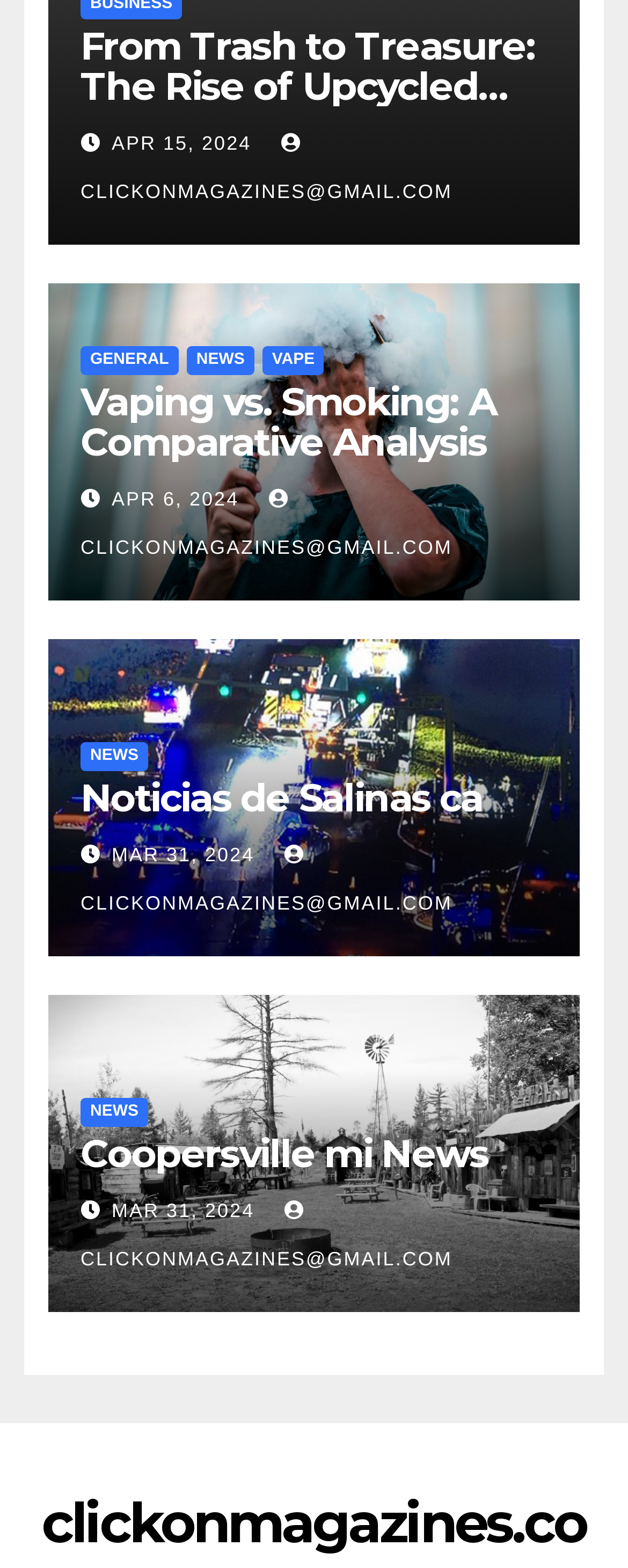Please answer the following question using a single word or phrase: 
What is the date of the latest news article?

APR 15, 2024